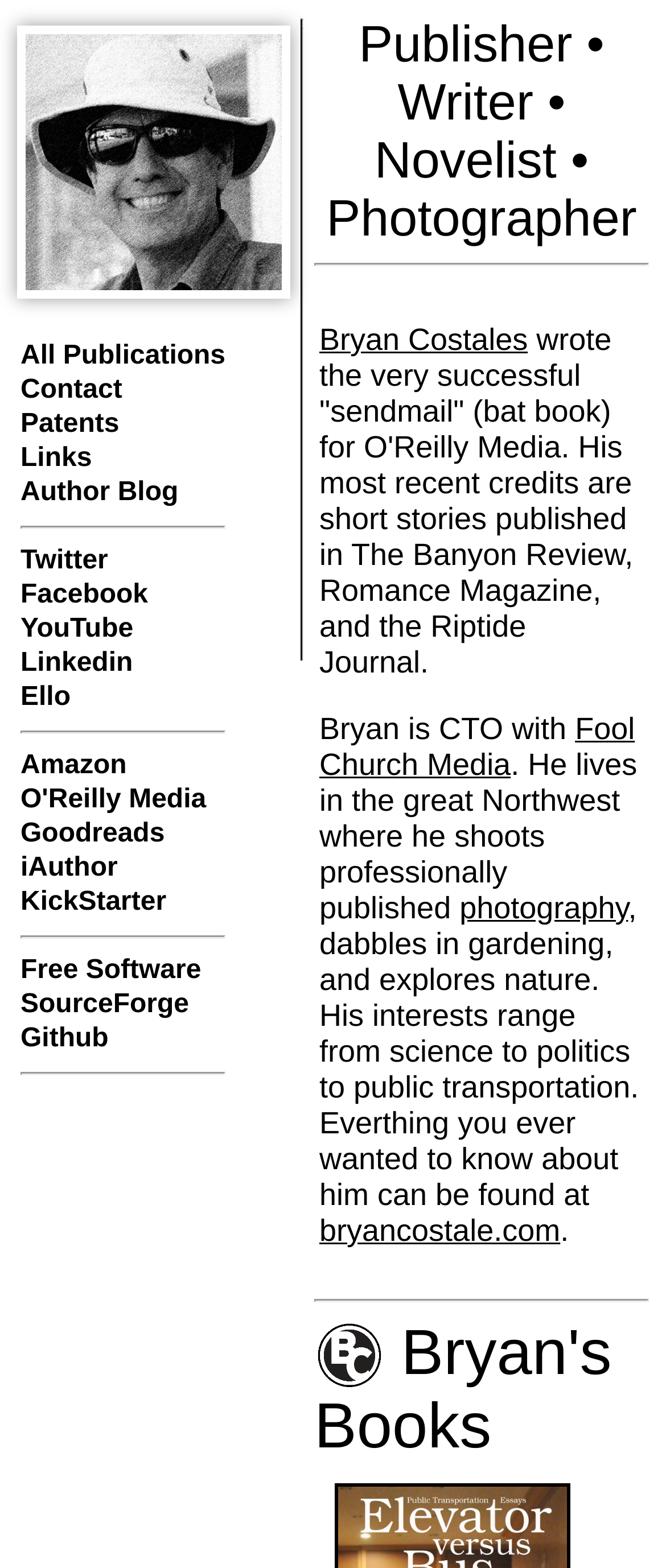Could you highlight the region that needs to be clicked to execute the instruction: "Explore 'Free Software'"?

[0.031, 0.61, 0.339, 0.629]